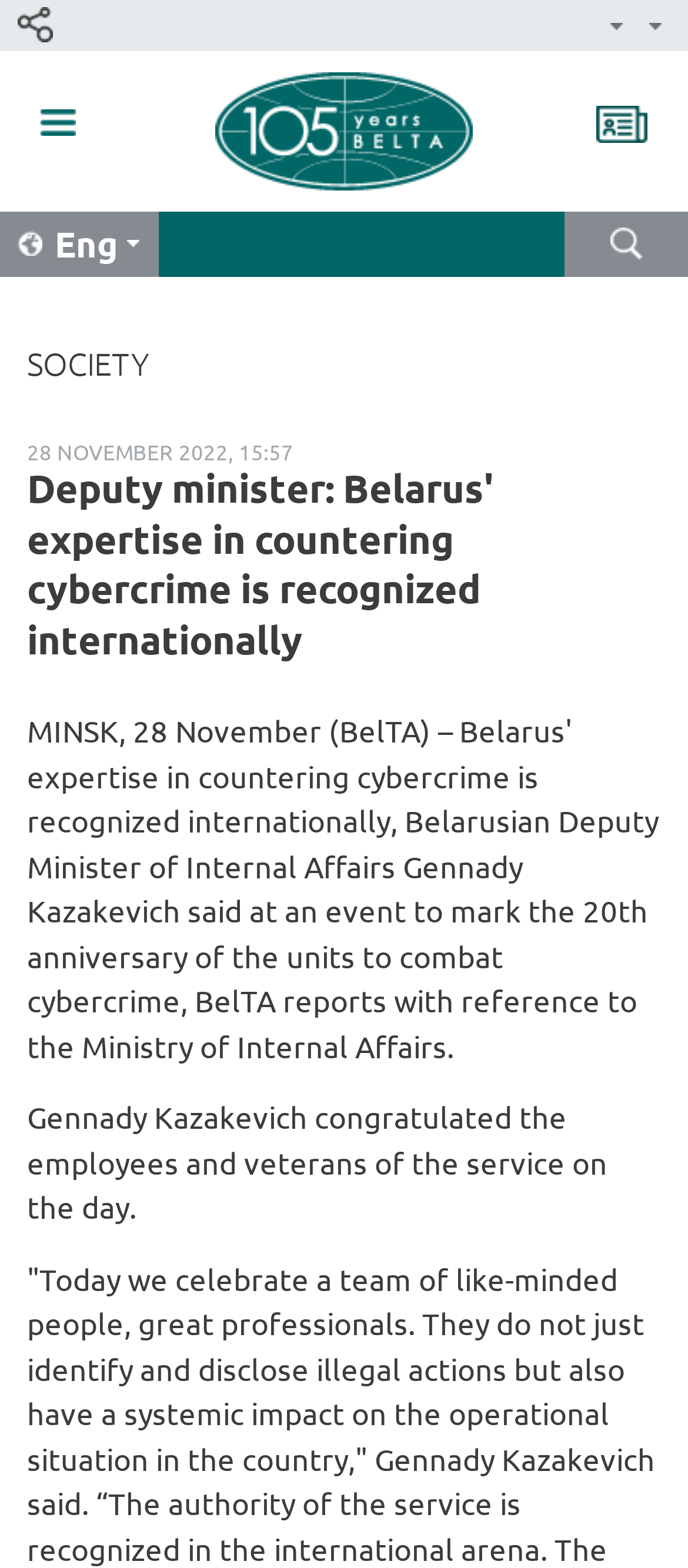Please provide a comprehensive answer to the question below using the information from the image: Who congratulated the employees and veterans of the service?

I found the name of the person who congratulated the employees and veterans of the service by reading the StaticText element with the content 'Gennady Kazakevich congratulated the employees and veterans of the service on the day.' which is located at the bottom of the webpage.